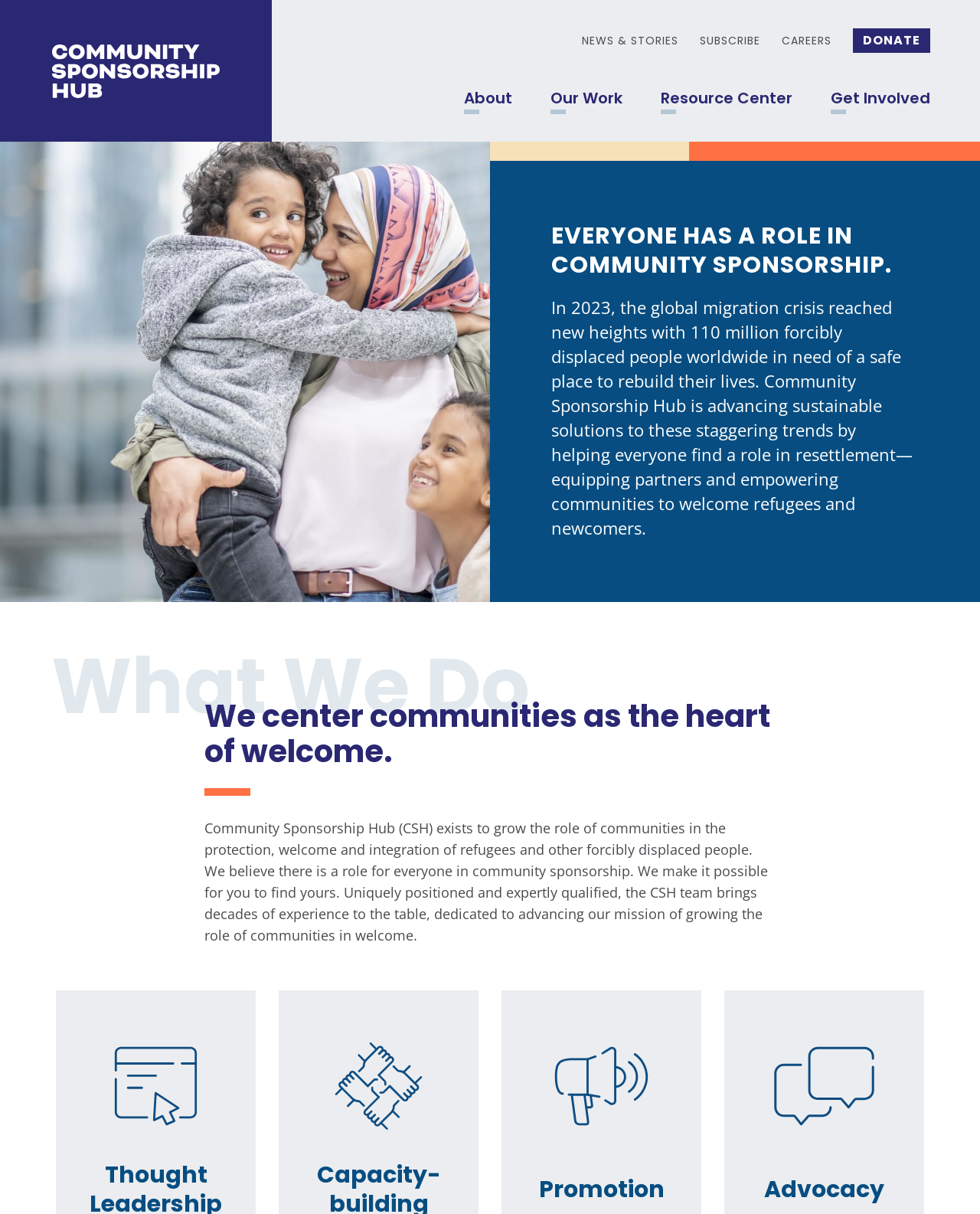Please provide a detailed answer to the question below by examining the image:
What is the goal of Community Sponsorship Hub's mission?

The static text 'Community Sponsorship Hub (CSH) exists to grow the role of communities in the protection, welcome and integration of refugees and other forcibly displaced people.' indicates that the goal of Community Sponsorship Hub's mission is to increase the involvement of communities in refugee resettlement and integration.